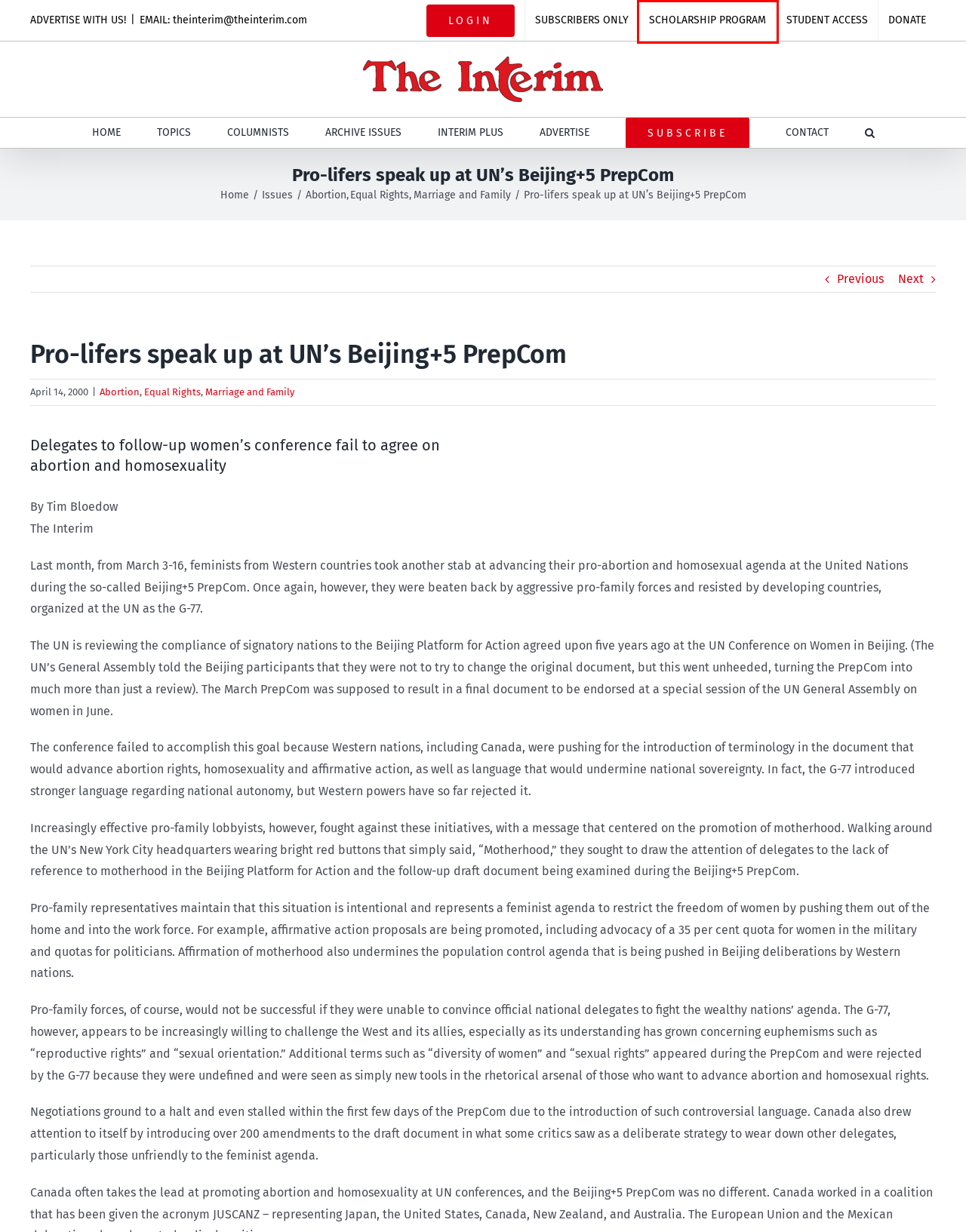You have been given a screenshot of a webpage with a red bounding box around a UI element. Select the most appropriate webpage description for the new webpage that appears after clicking the element within the red bounding box. The choices are:
A. Abortion Archives - The Interim
B. SCHOLARSHIP PROGRAM - The Interim
C. TOPICS - The Interim
D. The Interim Newspaper
E. LOGIN - The Interim
F. SUBSCRIBE - The Interim
G. DONATE - The Interim
H. Marriage and Family Archives - The Interim

B